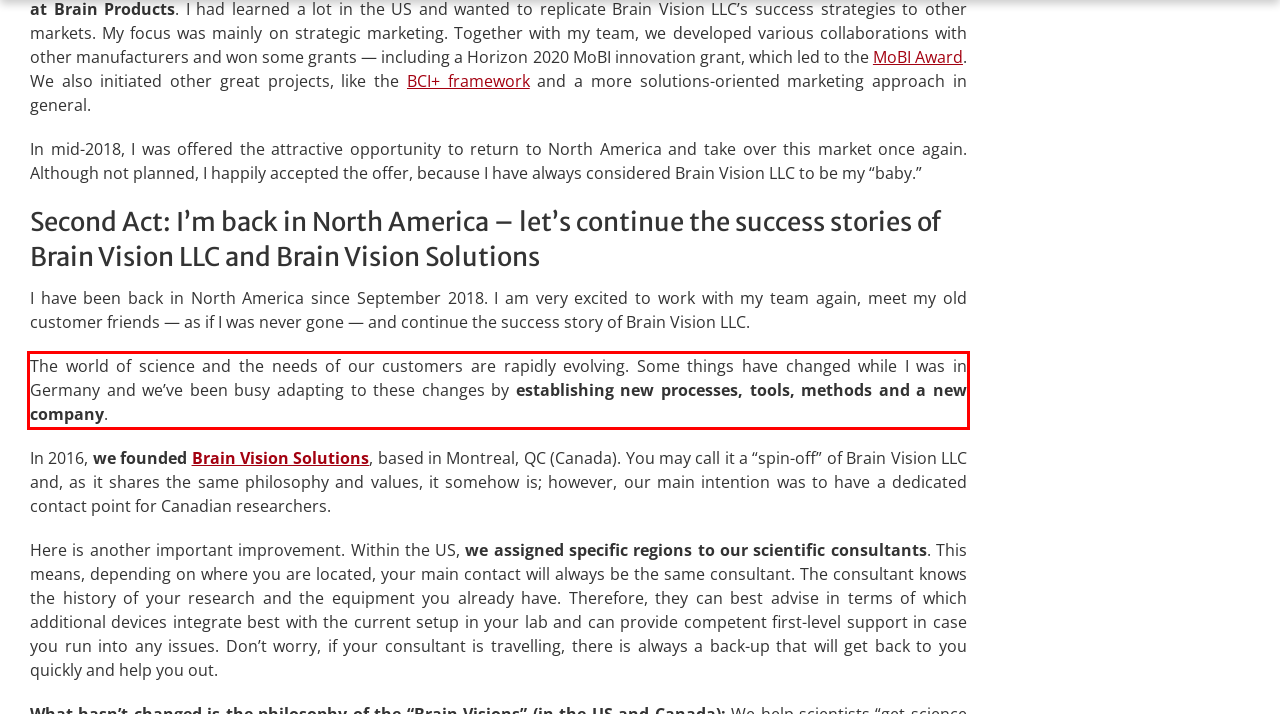Given a webpage screenshot with a red bounding box, perform OCR to read and deliver the text enclosed by the red bounding box.

The world of science and the needs of our customers are rapidly evolving. Some things have changed while I was in Germany and we’ve been busy adapting to these changes by establishing new processes, tools, methods and a new company.